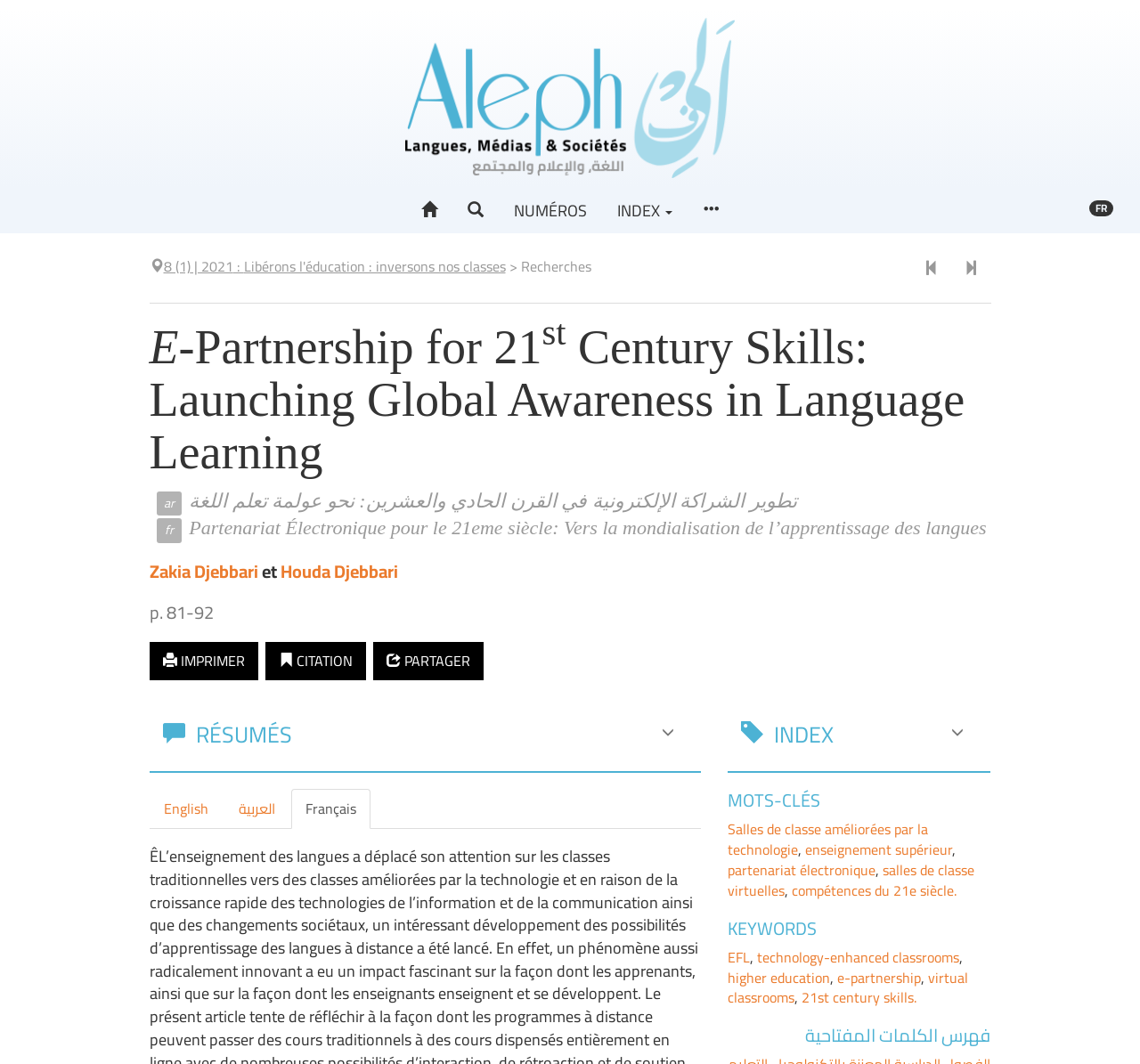What is the title of the article?
Using the details from the image, give an elaborate explanation to answer the question.

The title of the article can be found in the heading element with a bounding box of [0.131, 0.302, 0.869, 0.451], which says 'E-Partnership for 21st Century Skills: Launching Global Awareness in Language Learning'.